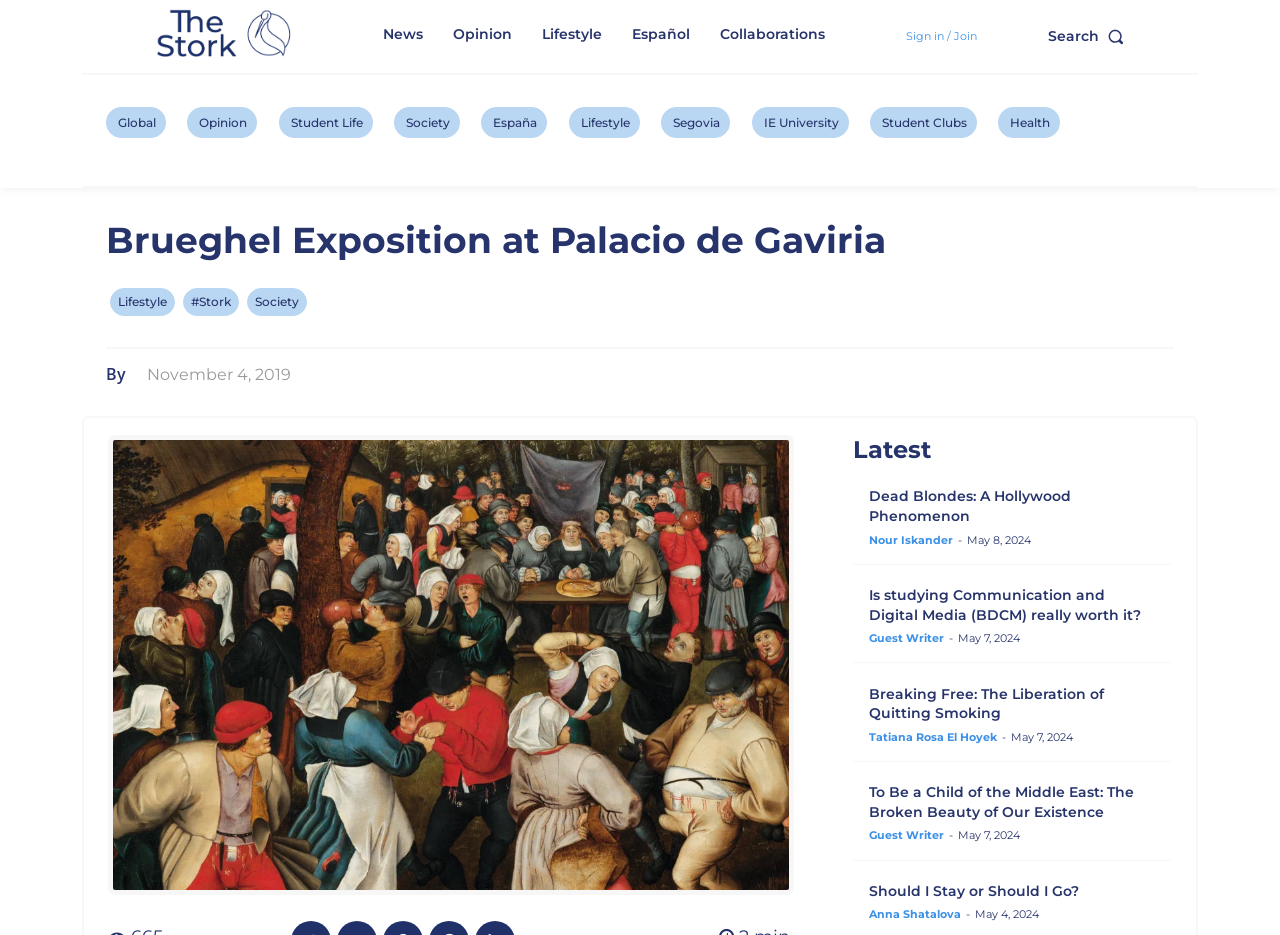How many categories are listed in the top navigation bar?
Refer to the screenshot and answer in one word or phrase.

5